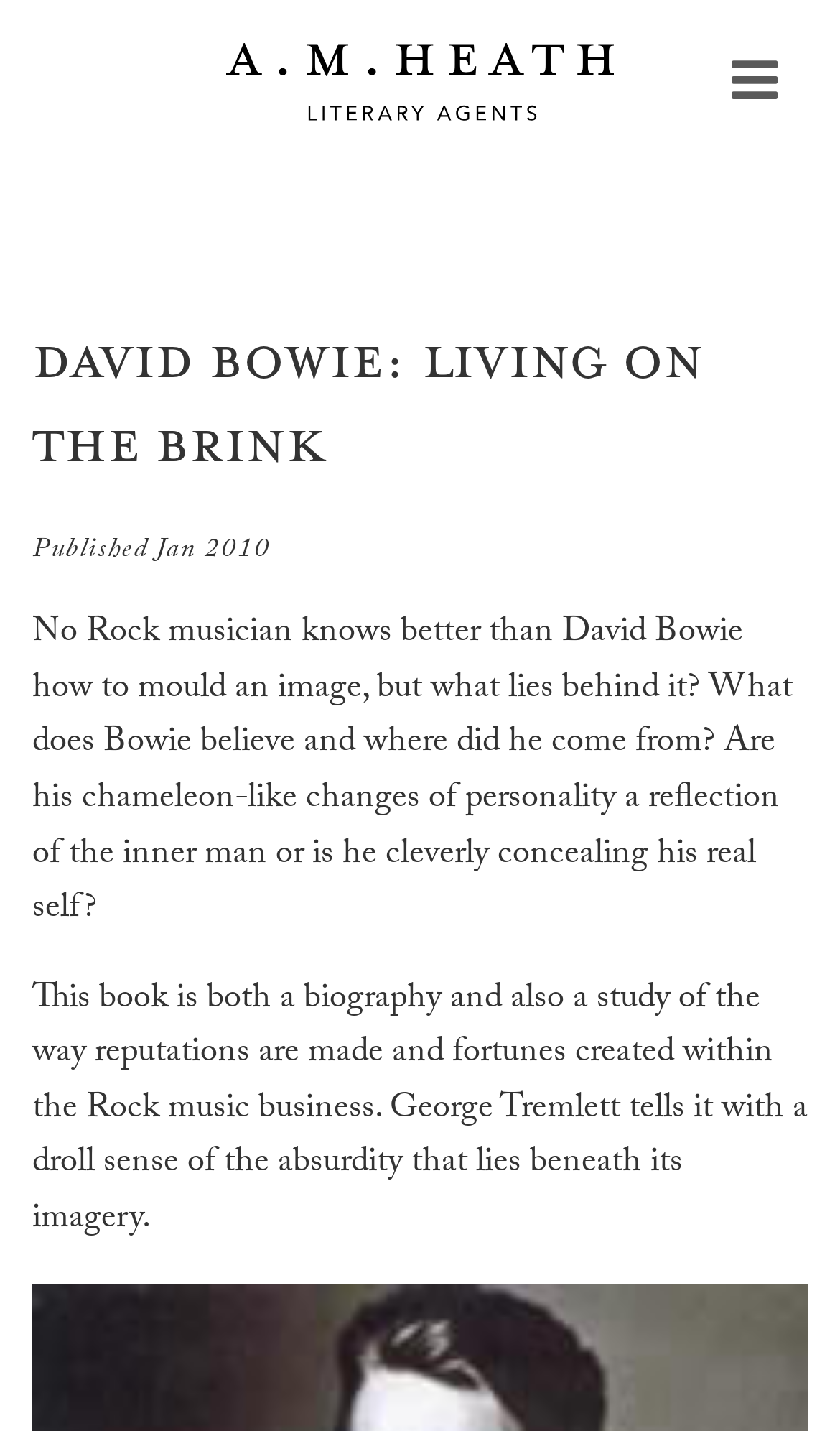Refer to the image and offer a detailed explanation in response to the question: What is the author's tone in the book?

According to the webpage, the author George Tremlett writes the book with a 'droll sense of the absurdity that lies beneath its imagery', suggesting that the author's tone is humorous and ironic.